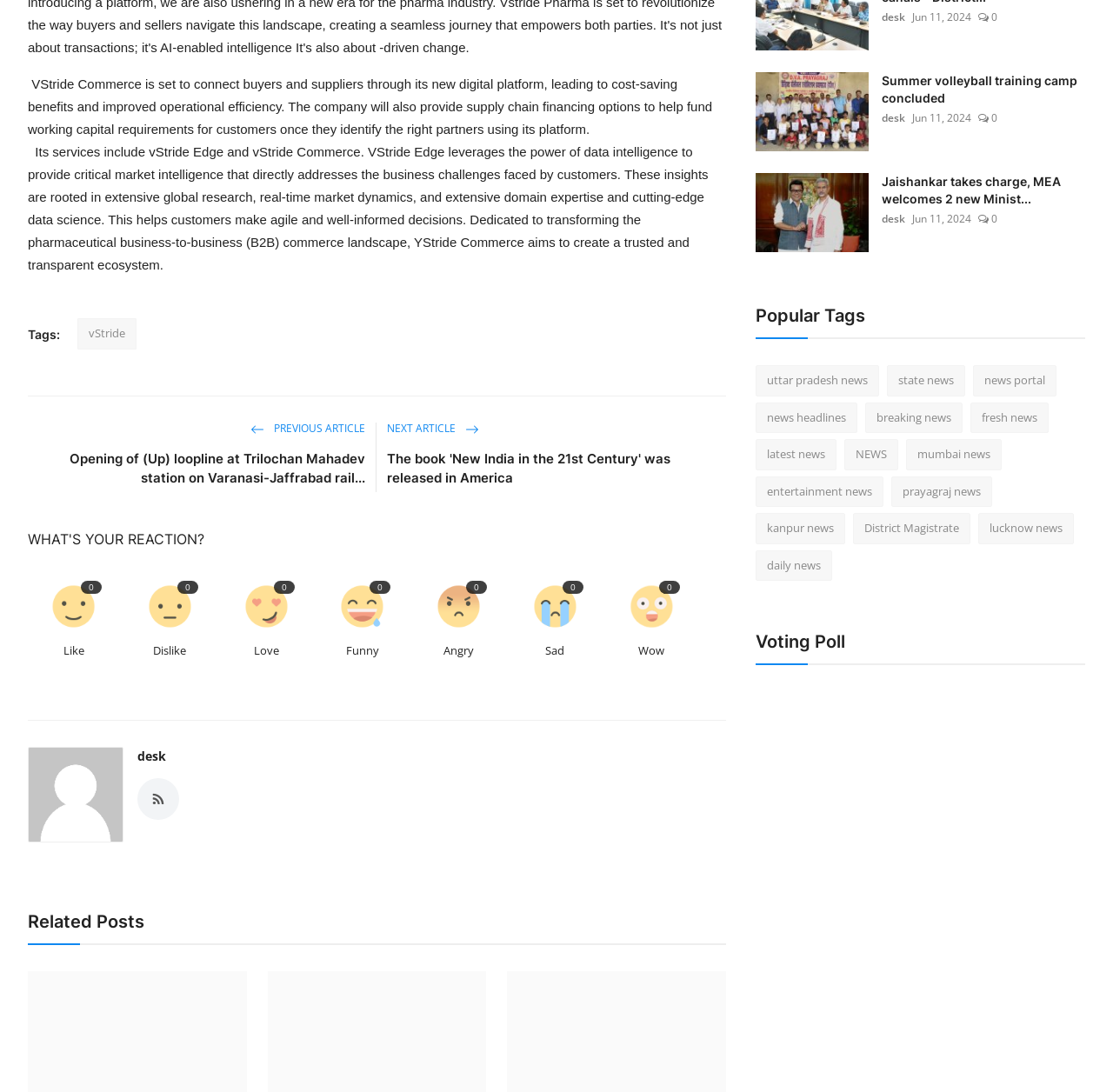How many reaction options are available for an article?
Using the information from the image, give a concise answer in one word or a short phrase.

6